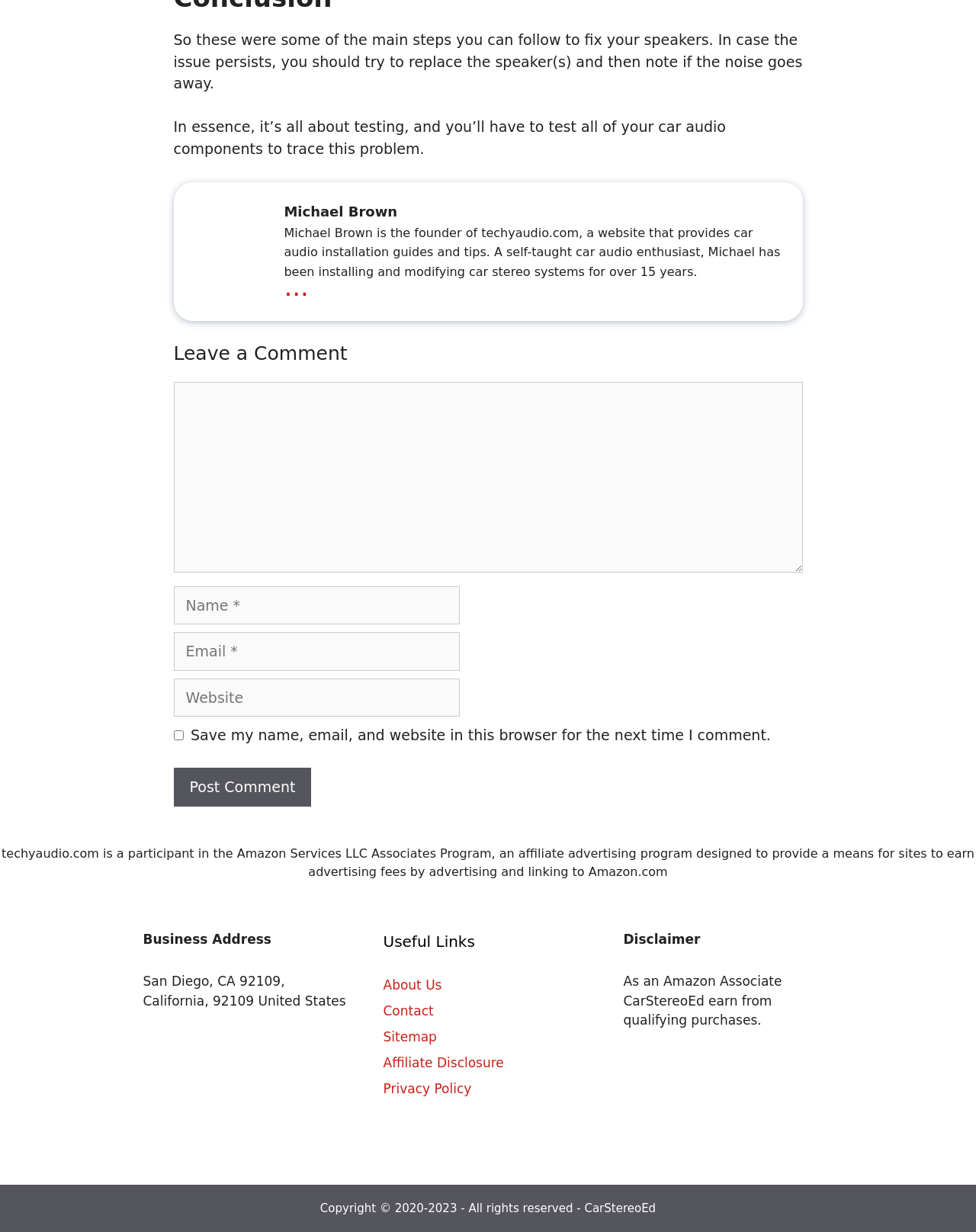What is the affiliate program that techyaudio.com participates in?
Please respond to the question with a detailed and thorough explanation.

The answer can be found in the StaticText element with the text 'techyaudio.com is a participant in the Amazon Services LLC Associates Program, an affiliate advertising program designed to provide a means for sites to earn advertising fees by advertising and linking to Amazon.com'.